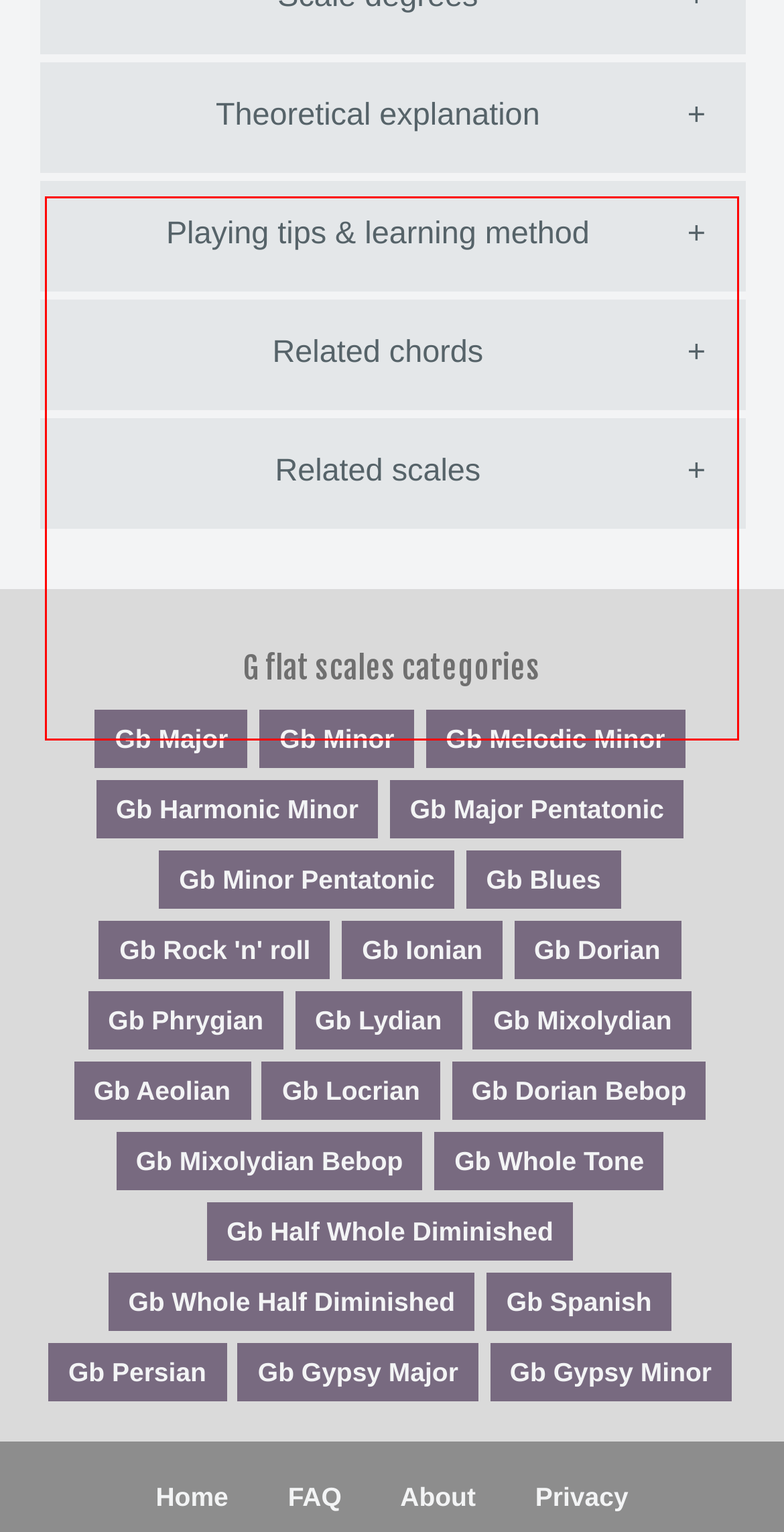Within the screenshot of the webpage, locate the red bounding box and use OCR to identify and provide the text content inside it.

The Gb Dorian Bebop scale consists of eight notes. These can be described as steps on the guitar fingerboard according to the following formula: whole, half, half, half, whole, whole, half, whole from the first note to the same in the next octave. The Gb Dorian Bebop has the same notes as the Gb Dorian, but includes a passing note between the third and fifth notes. The B Mixolydian Bebop scale can be seen as a mode of the Gb Dorian Bebop. These scales include the same notes but in different orders